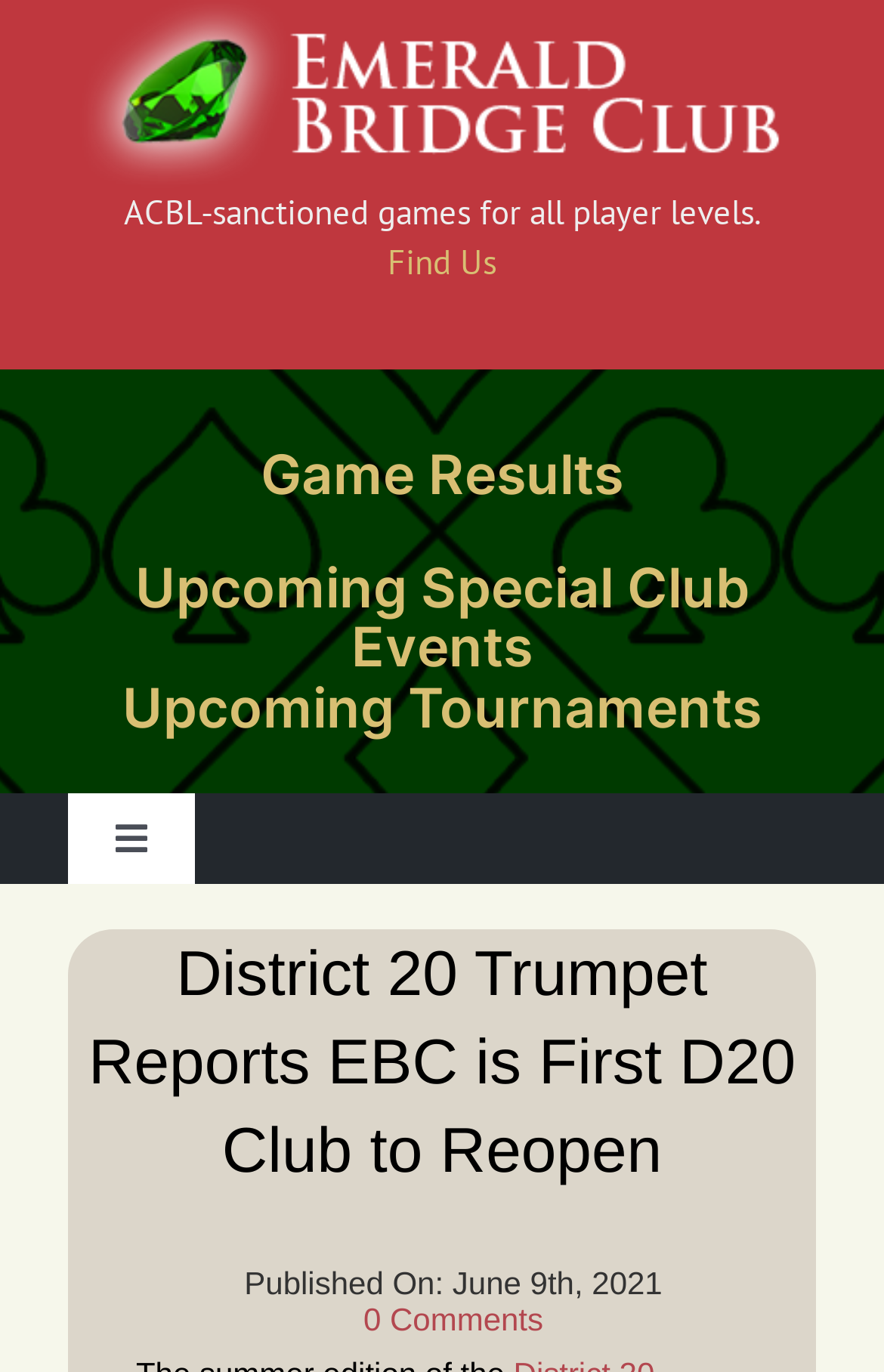Locate the bounding box coordinates of the area that needs to be clicked to fulfill the following instruction: "Open Upcoming Special Club Events". The coordinates should be in the format of four float numbers between 0 and 1, namely [left, top, right, bottom].

[0.153, 0.405, 0.847, 0.496]